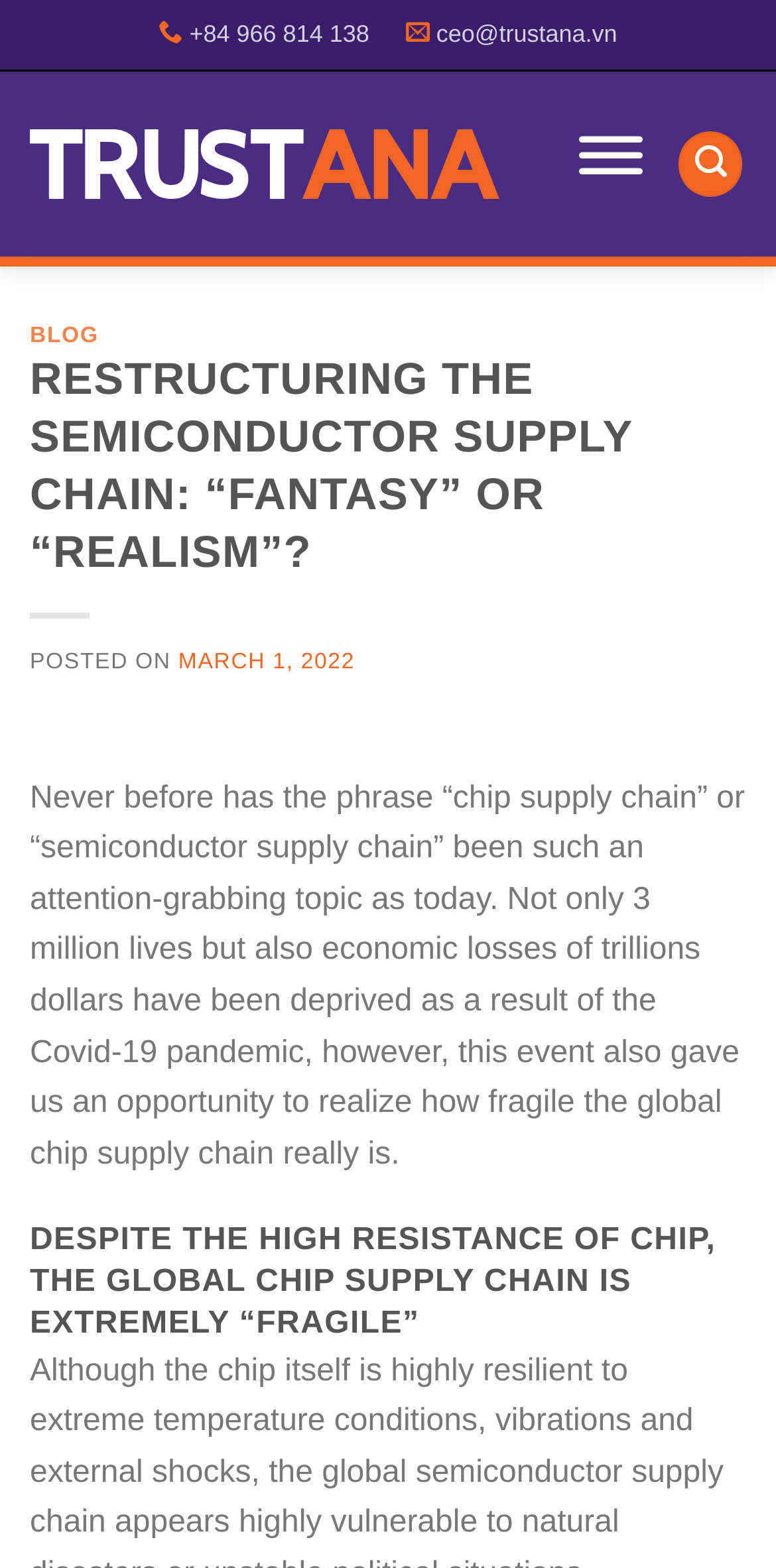Give a detailed overview of the webpage's appearance and contents.

The webpage is about an article titled "Restructuring the semiconductor supply chain: “Fantasy” or “Realism”? – TRUSTANA VIETNAM". At the top left, there is a logo of TRUSTANA VIETNAM, which is an image with a link to the company's website. Below the logo, there are two contact links: a phone number "+84 966 814 138" and an email address "ceo@trustana.vn". 

On the top right, there is a toggle menu button and a search link. The search link is located at the top right corner of the page. 

Below the top section, there is a header section with two headings: "BLOG" and the title of the article "RESTRUCTURING THE SEMICONDUCTOR SUPPLY CHAIN: “FANTASY” OR “REALISM”?". The article title is followed by a posted date "MARCH 1, 2022". 

The main content of the article starts with a paragraph of text discussing the impact of the Covid-19 pandemic on the global chip supply chain. The text is divided into two sections, with a heading "DESPITE THE HIGH RESISTANCE OF CHIP, THE GLOBAL CHIP SUPPLY CHAIN IS EXTREMELY “FRAGILE”" in the middle. 

At the bottom right of the page, there is a "Go to top" link.